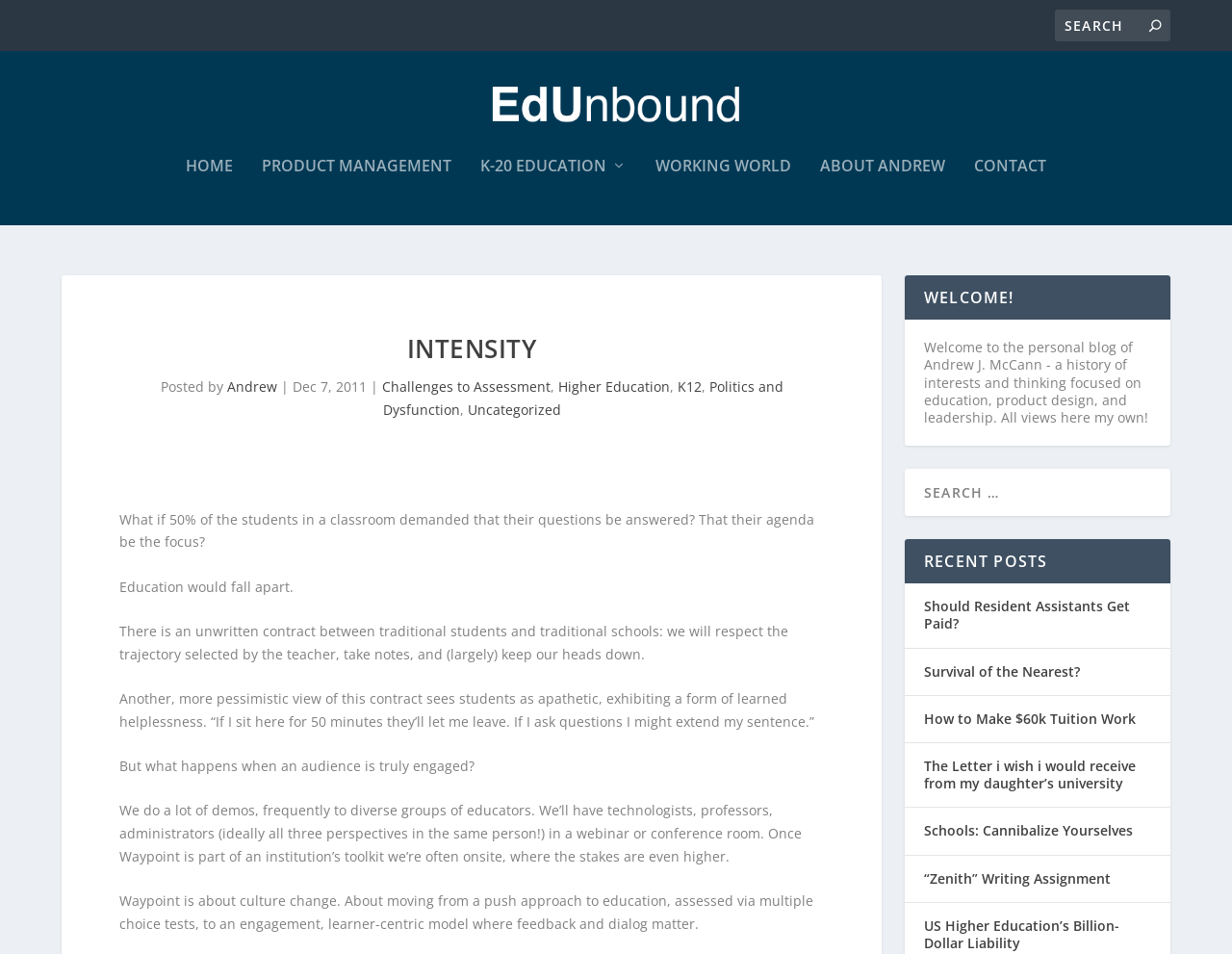What is the focus of the webpage?
Give a comprehensive and detailed explanation for the question.

The answer can be found by reading the text 'Welcome to the personal blog of Andrew J. McCann - a history of interests and thinking focused on education, product design, and leadership.' This suggests that the webpage is focused on education and product design.